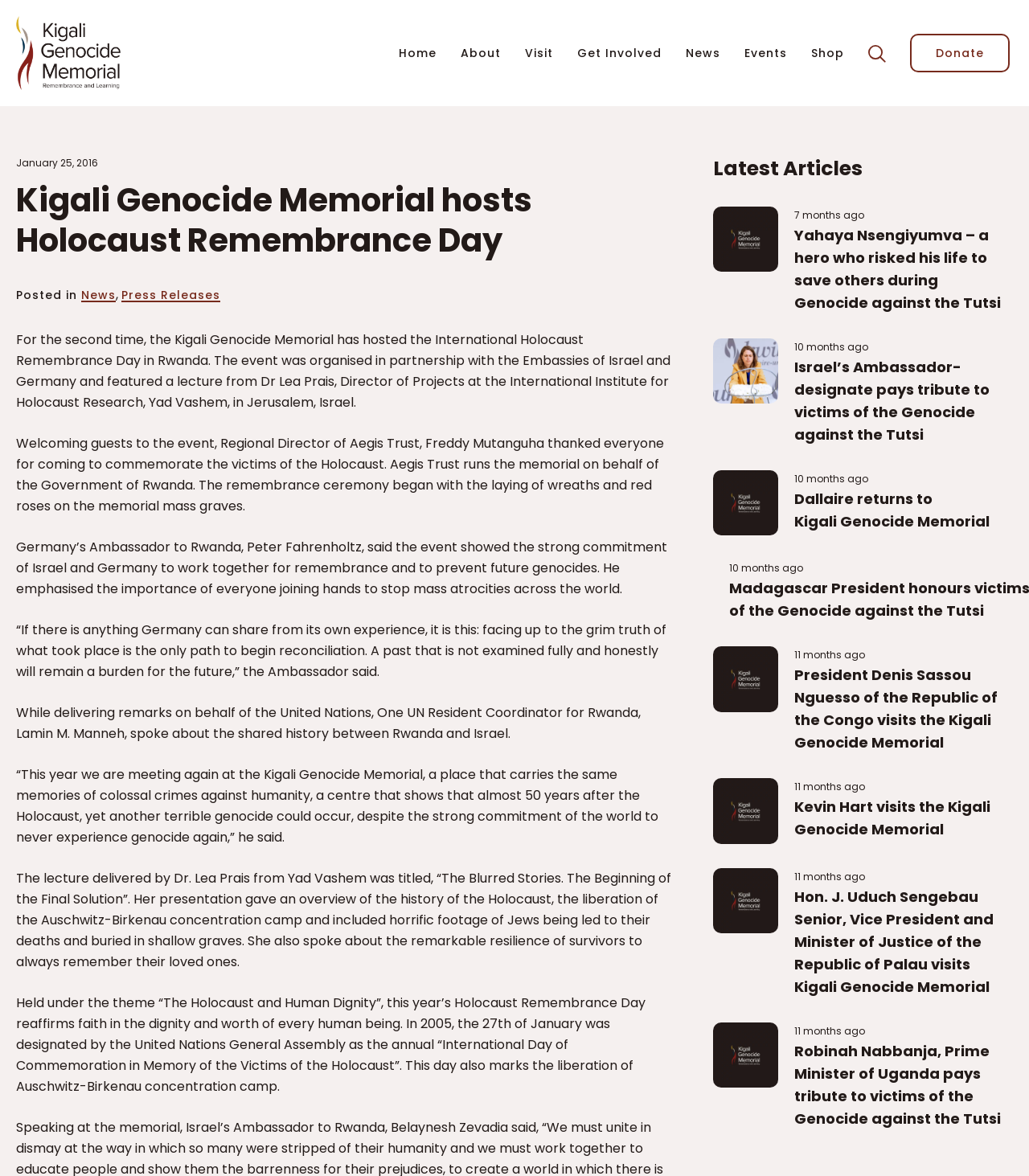Please provide a one-word or phrase answer to the question: 
What is the date of the event described in the article?

January 25, 2016